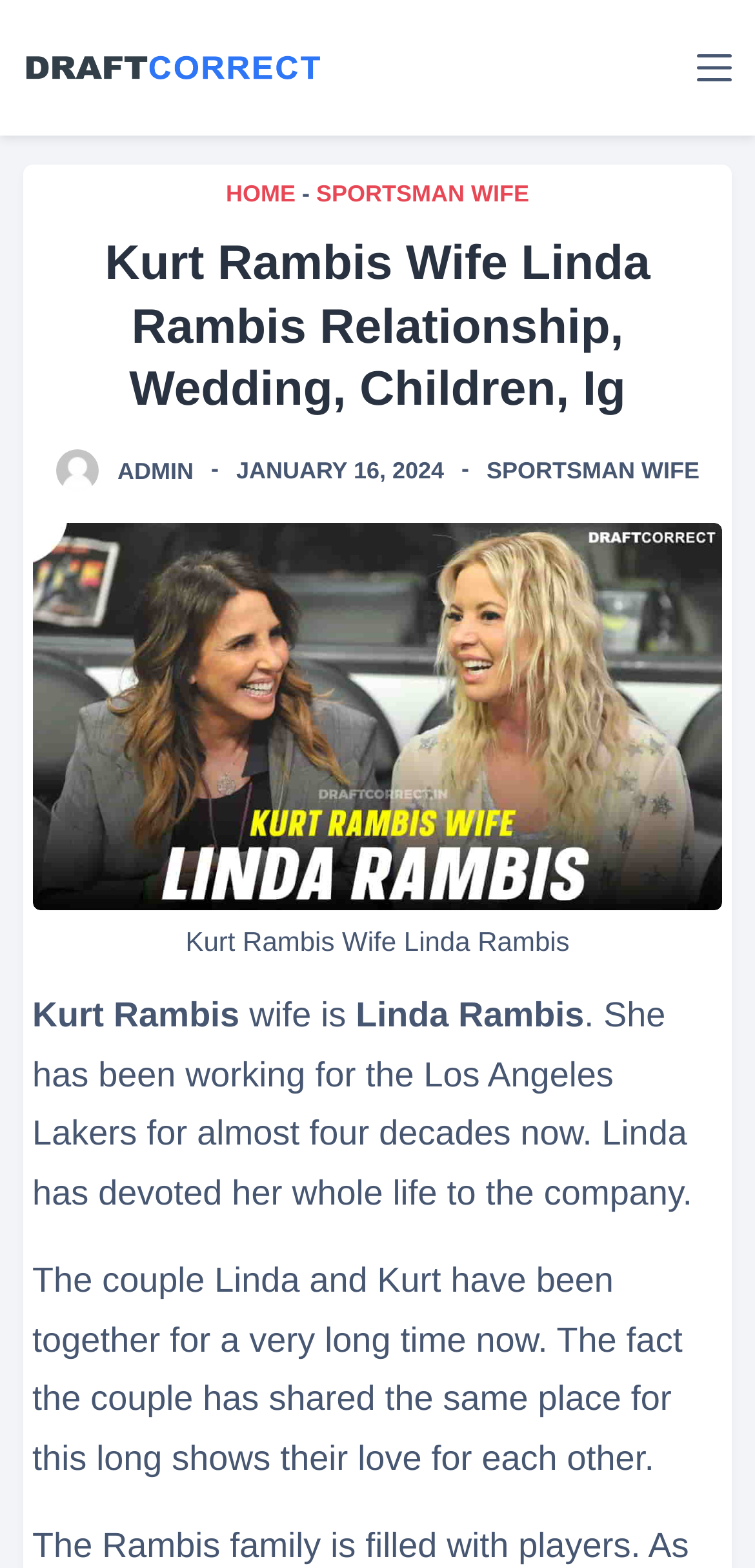Locate the bounding box coordinates of the region to be clicked to comply with the following instruction: "Click the 'Skip to content' link". The coordinates must be four float numbers between 0 and 1, in the form [left, top, right, bottom].

[0.0, 0.0, 0.103, 0.025]